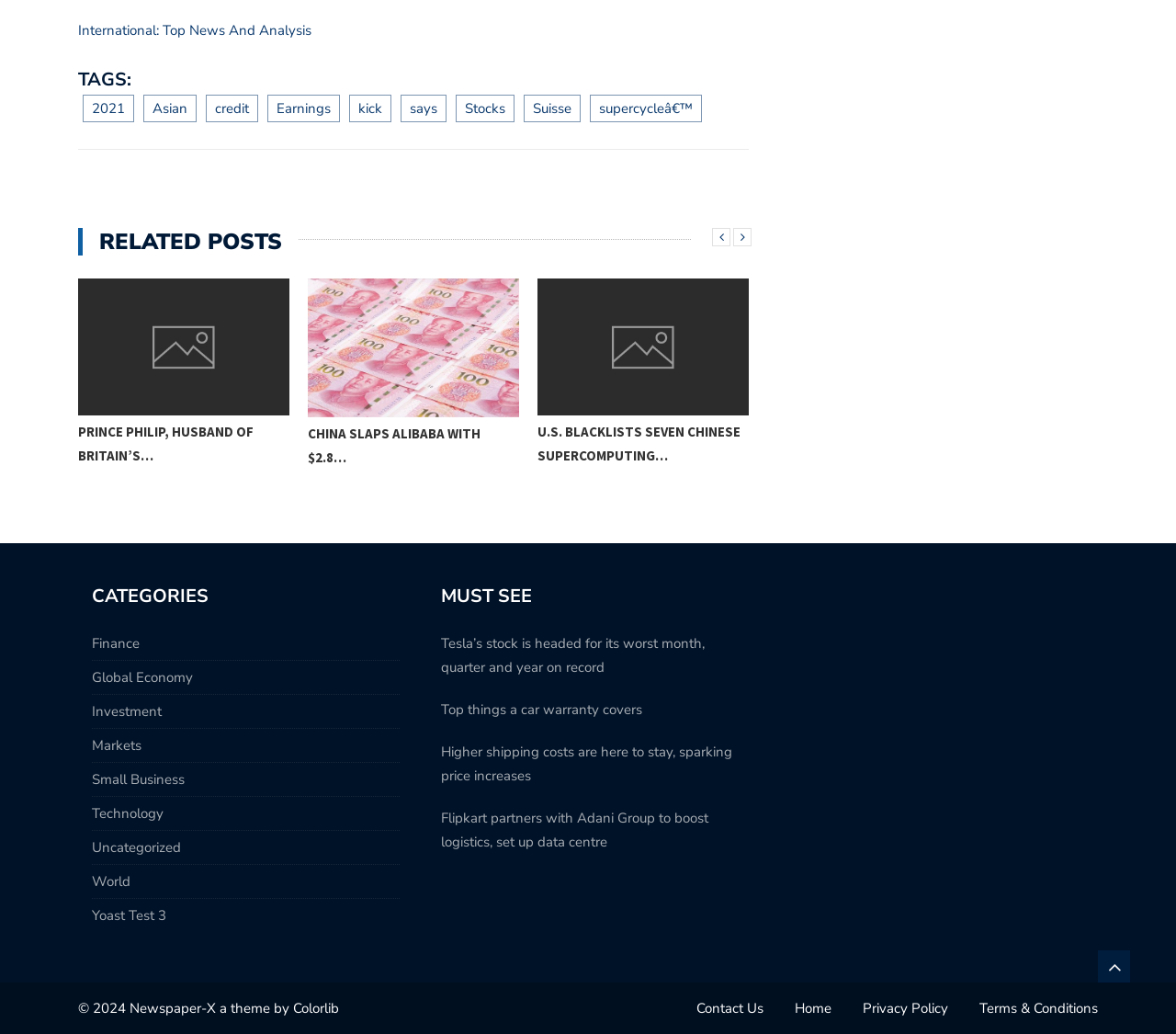Determine the bounding box coordinates for the area that should be clicked to carry out the following instruction: "Explore the Finance category".

[0.078, 0.613, 0.119, 0.631]